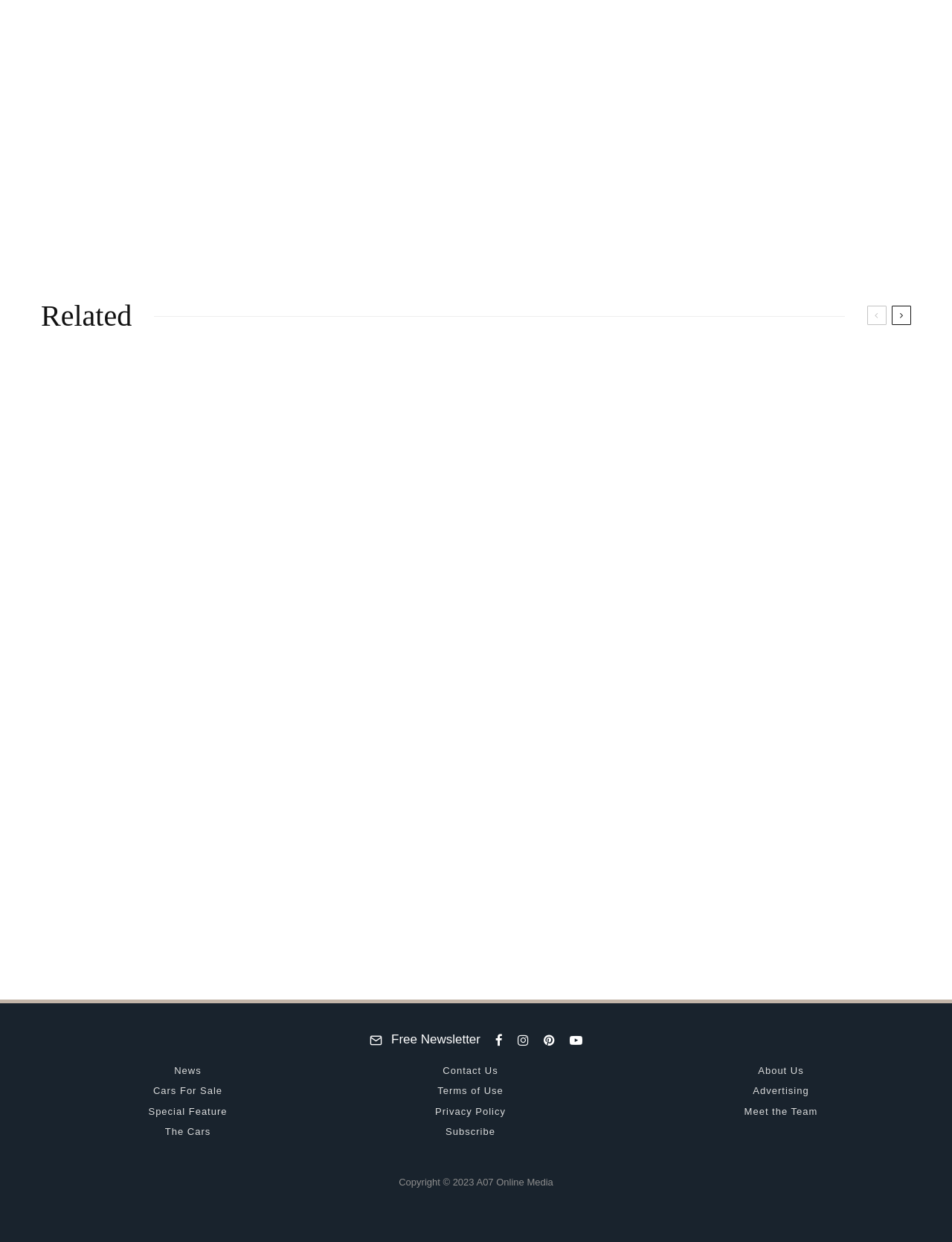Please identify the bounding box coordinates of the element on the webpage that should be clicked to follow this instruction: "Click on the link to read about BOURNE SURVIVOR – 1965 BRM P261". The bounding box coordinates should be given as four float numbers between 0 and 1, formatted as [left, top, right, bottom].

[0.043, 0.285, 0.346, 0.517]